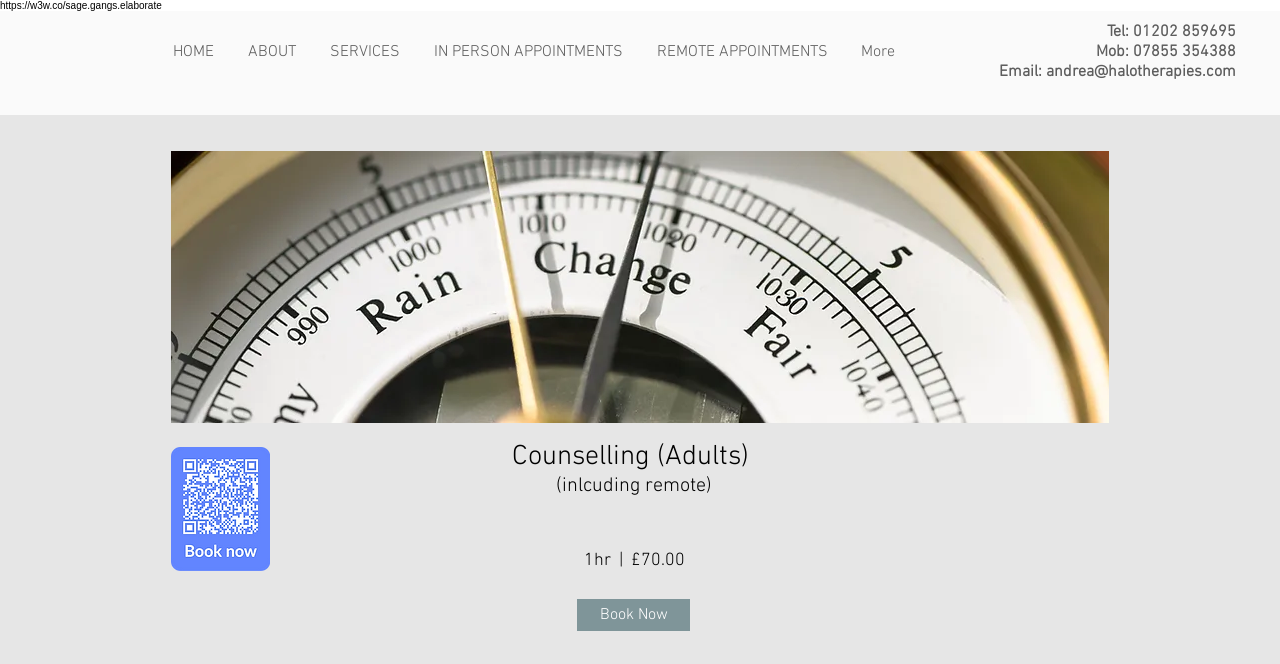Answer succinctly with a single word or phrase:
How can I book a counselling session?

Click 'Book Now'